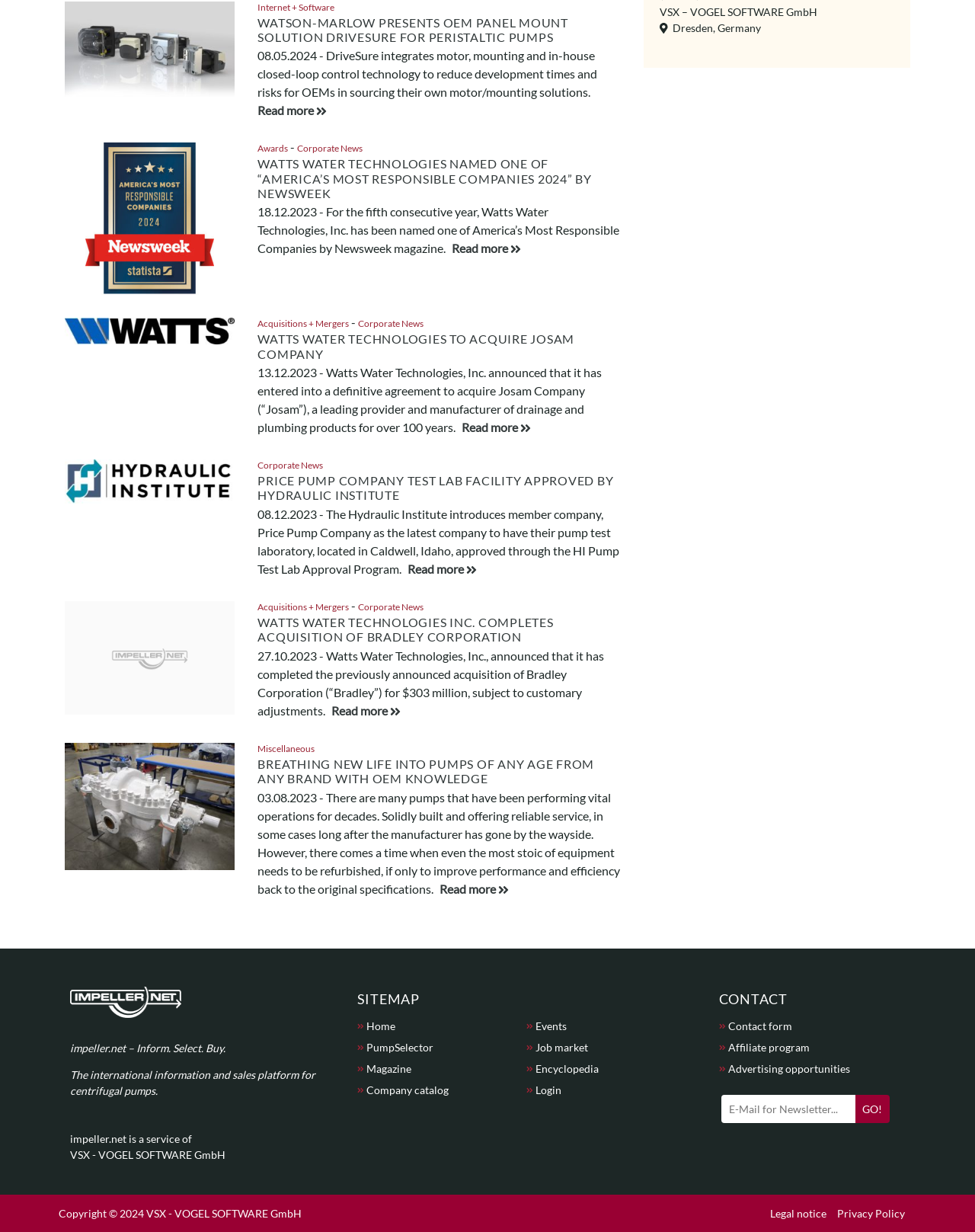Select the bounding box coordinates of the element I need to click to carry out the following instruction: "Read more about Breathing New Life Into Pumps of Any Age From Any Brand with OEM Knowledge".

[0.451, 0.715, 0.522, 0.727]